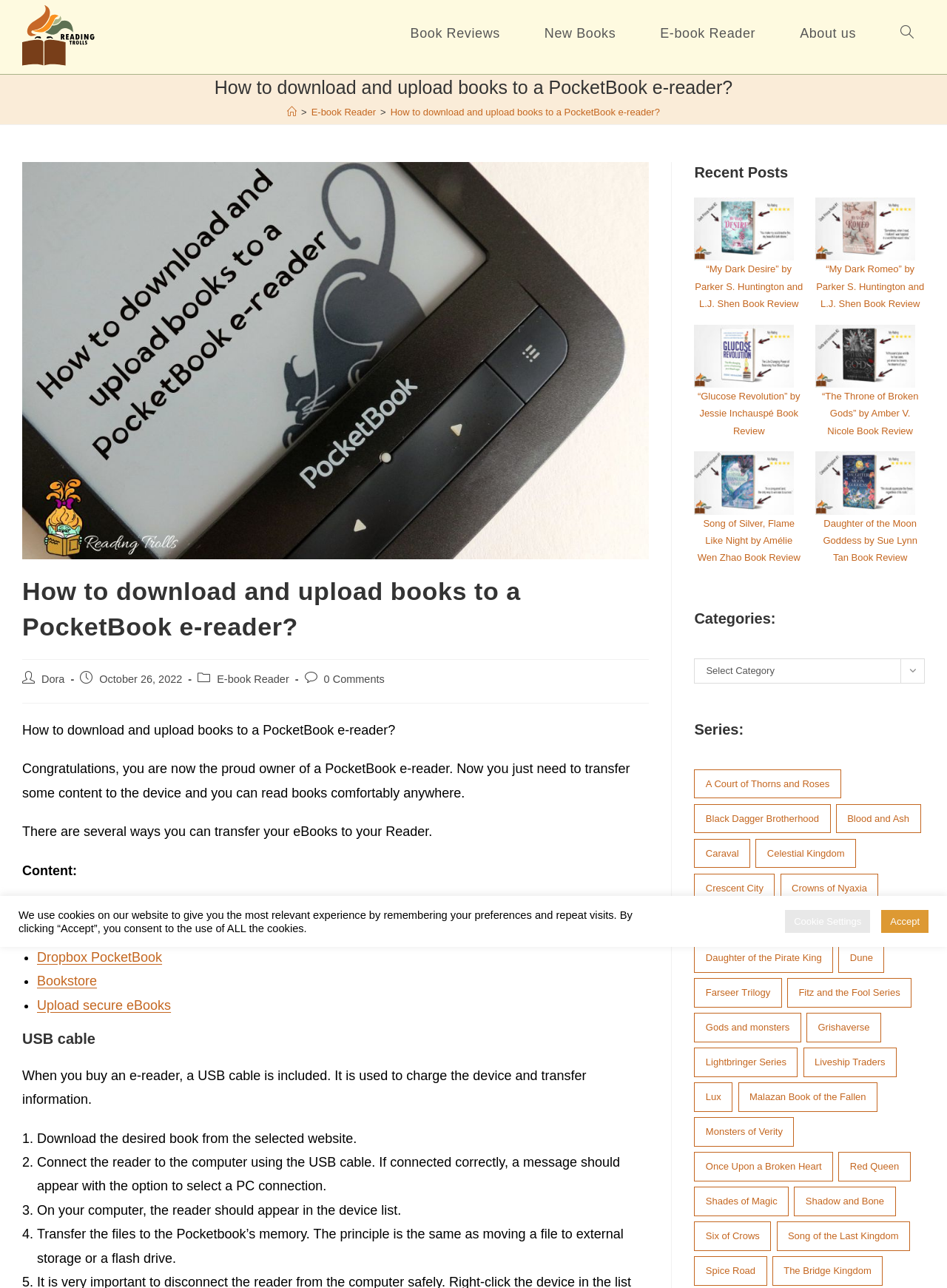Determine the bounding box for the UI element that matches this description: "Dune".

[0.885, 0.732, 0.934, 0.755]